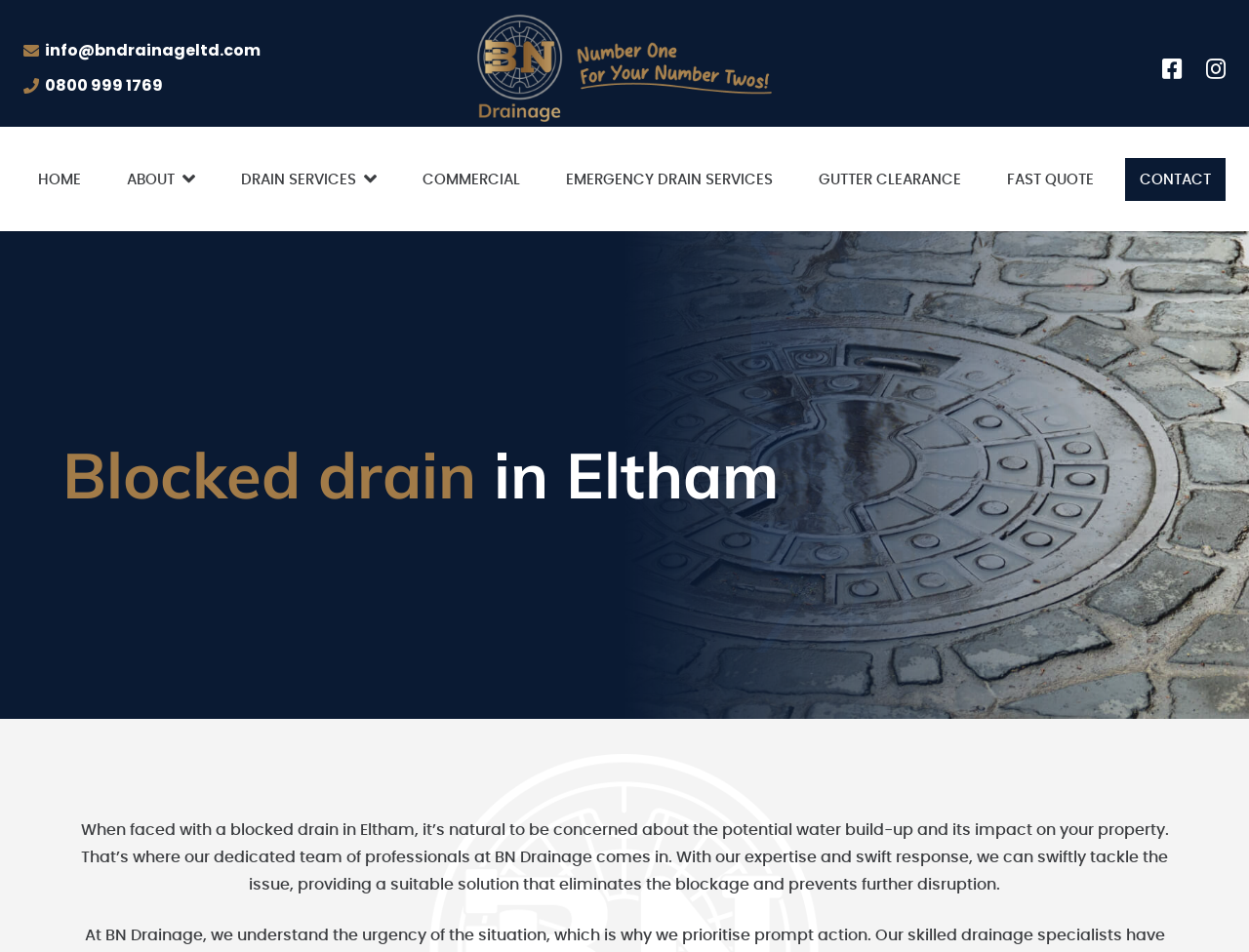Please answer the following question using a single word or phrase: What is the concern when faced with a blocked drain?

Water build-up and property impact